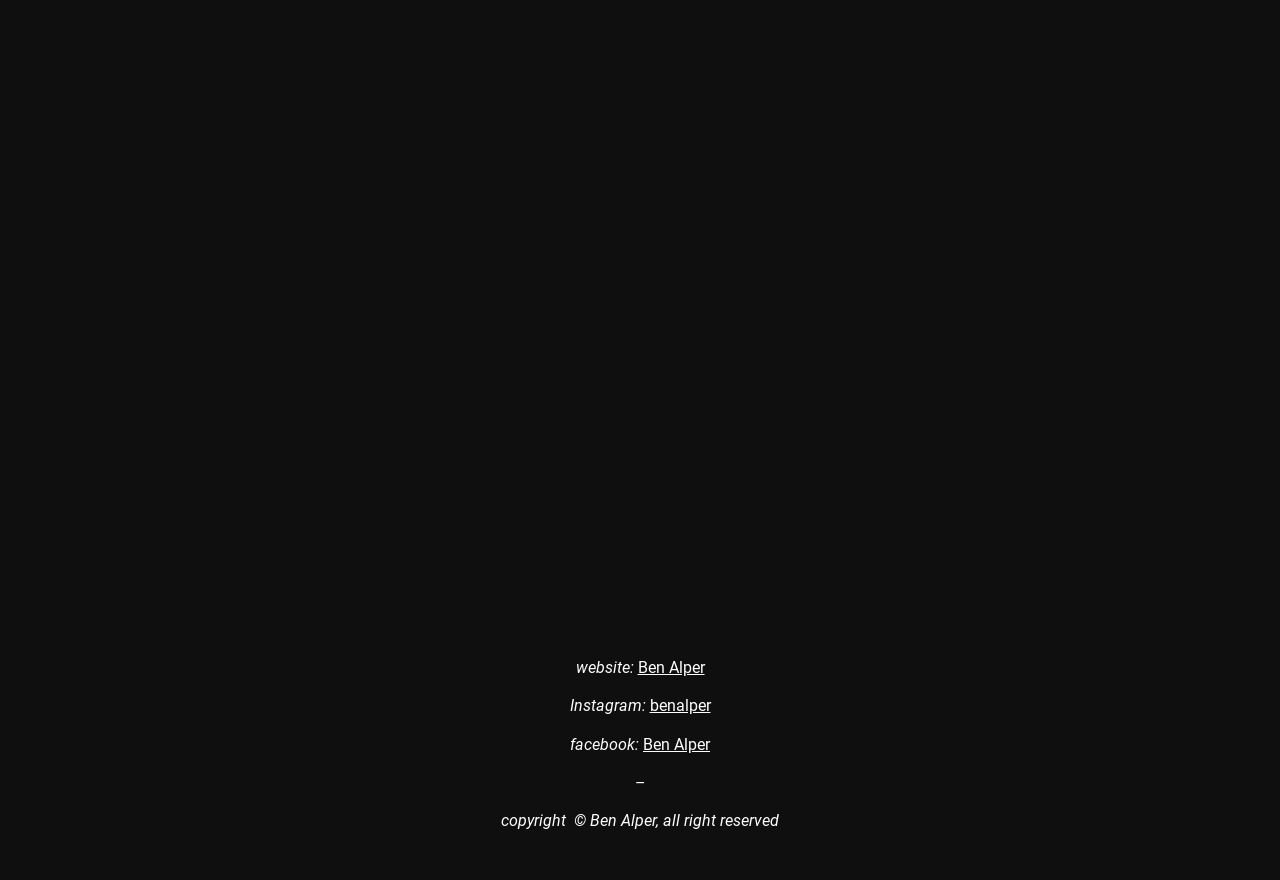Locate and provide the bounding box coordinates for the HTML element that matches this description: "benalper".

[0.507, 0.791, 0.555, 0.813]